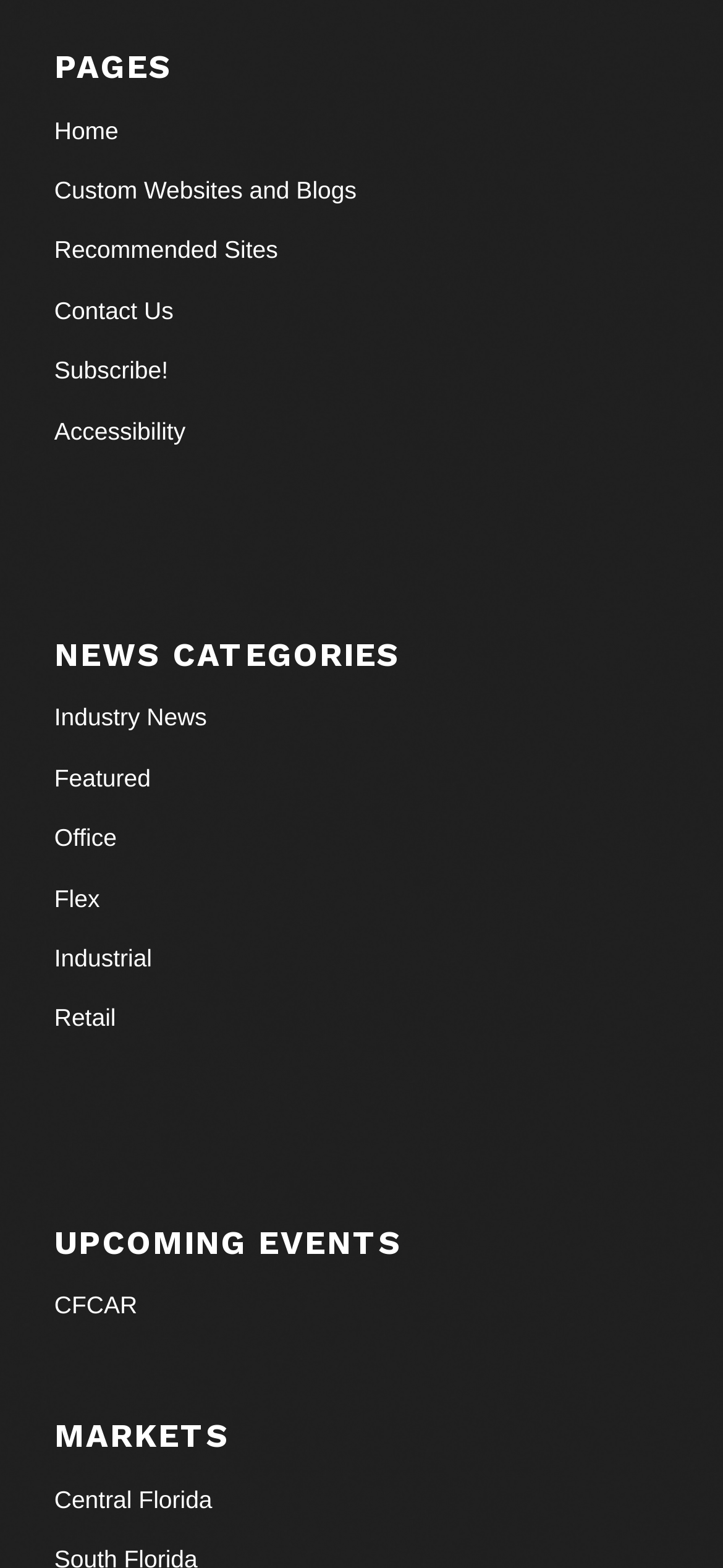What are the main categories of news?
Look at the screenshot and give a one-word or phrase answer.

Industry News, Featured, Office, Flex, Industrial, Retail